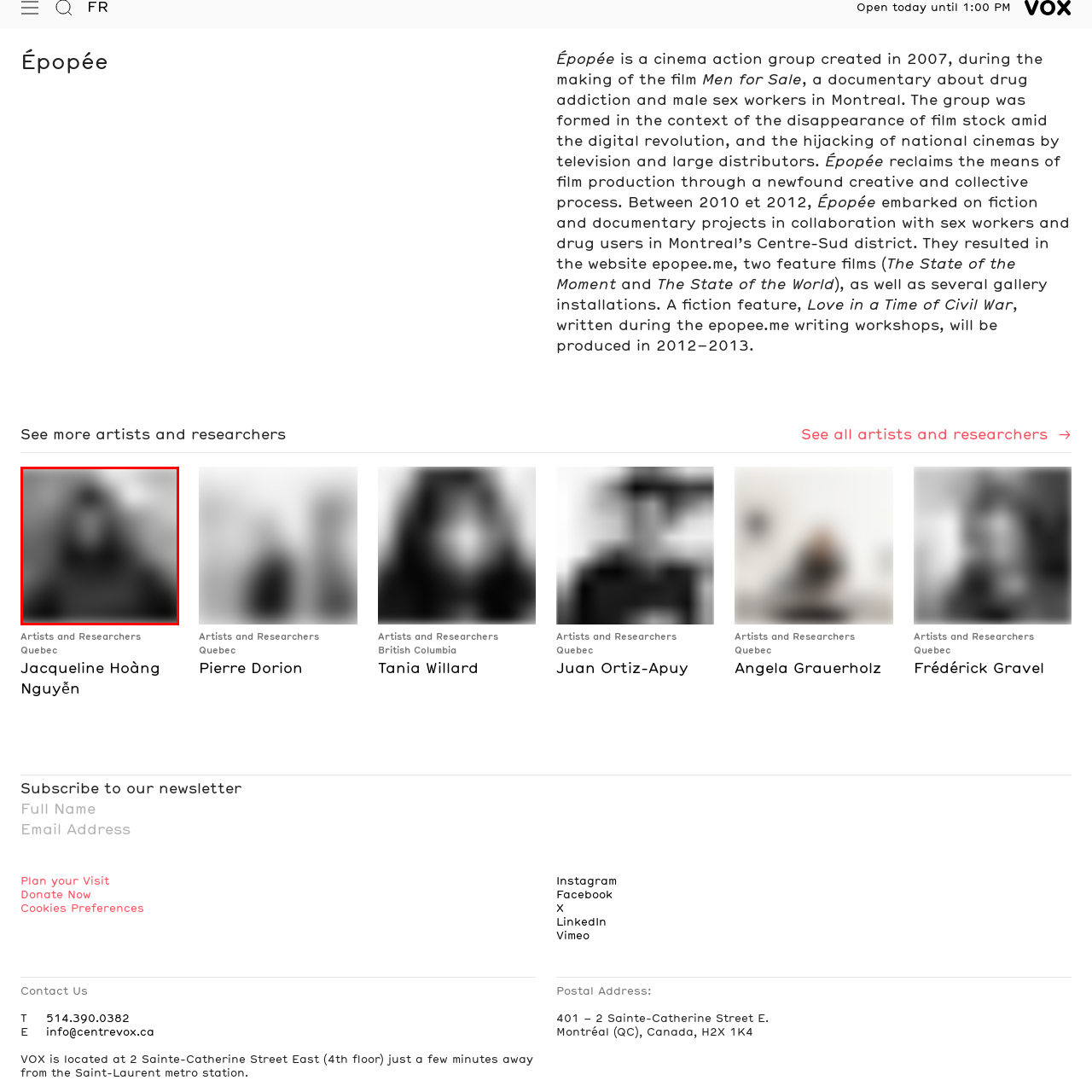Pay attention to the image highlighted by the red border, What is the background of the portrait? Please give a one-word or short phrase answer.

Slightly blurred